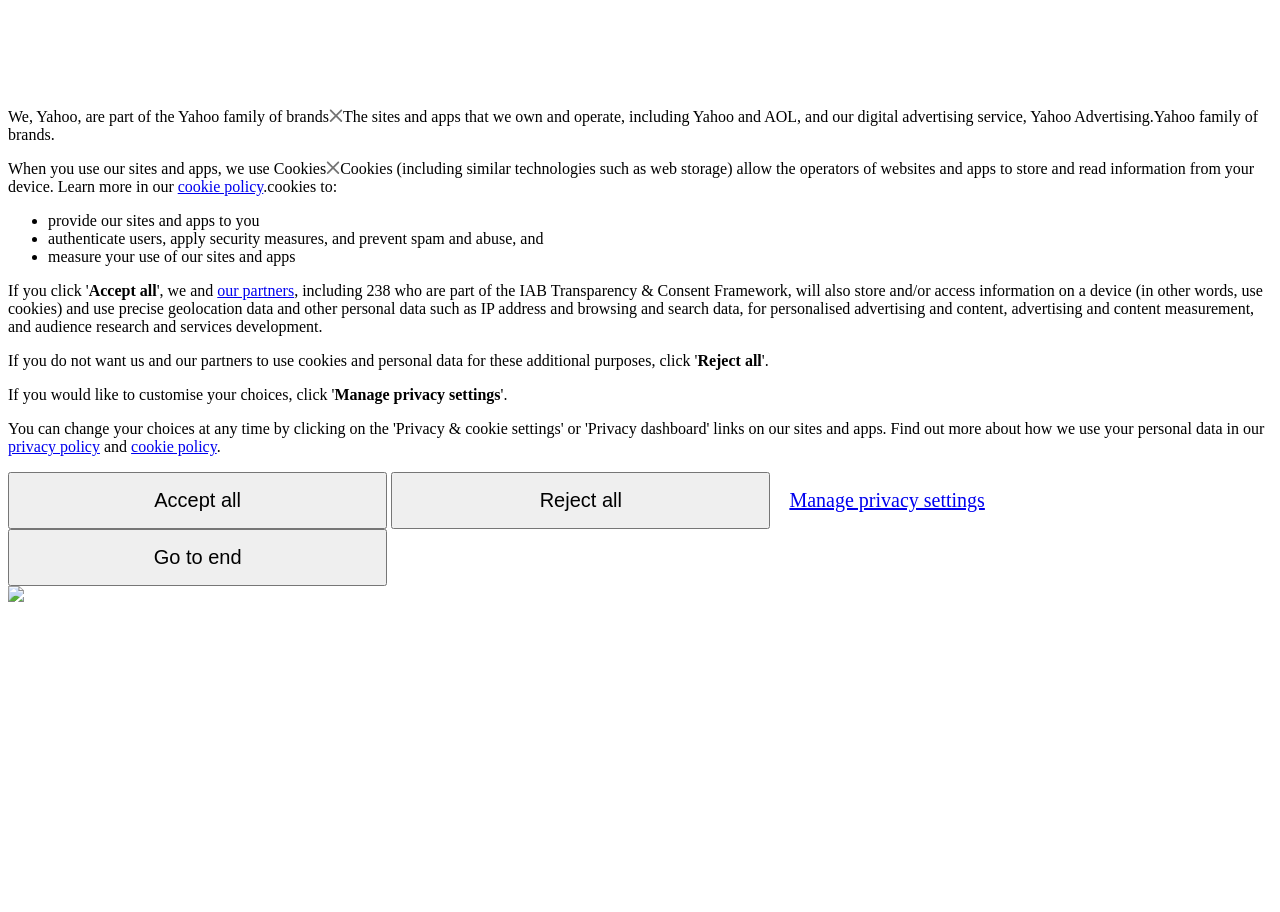Locate the bounding box coordinates of the element I should click to achieve the following instruction: "Go to Home".

None